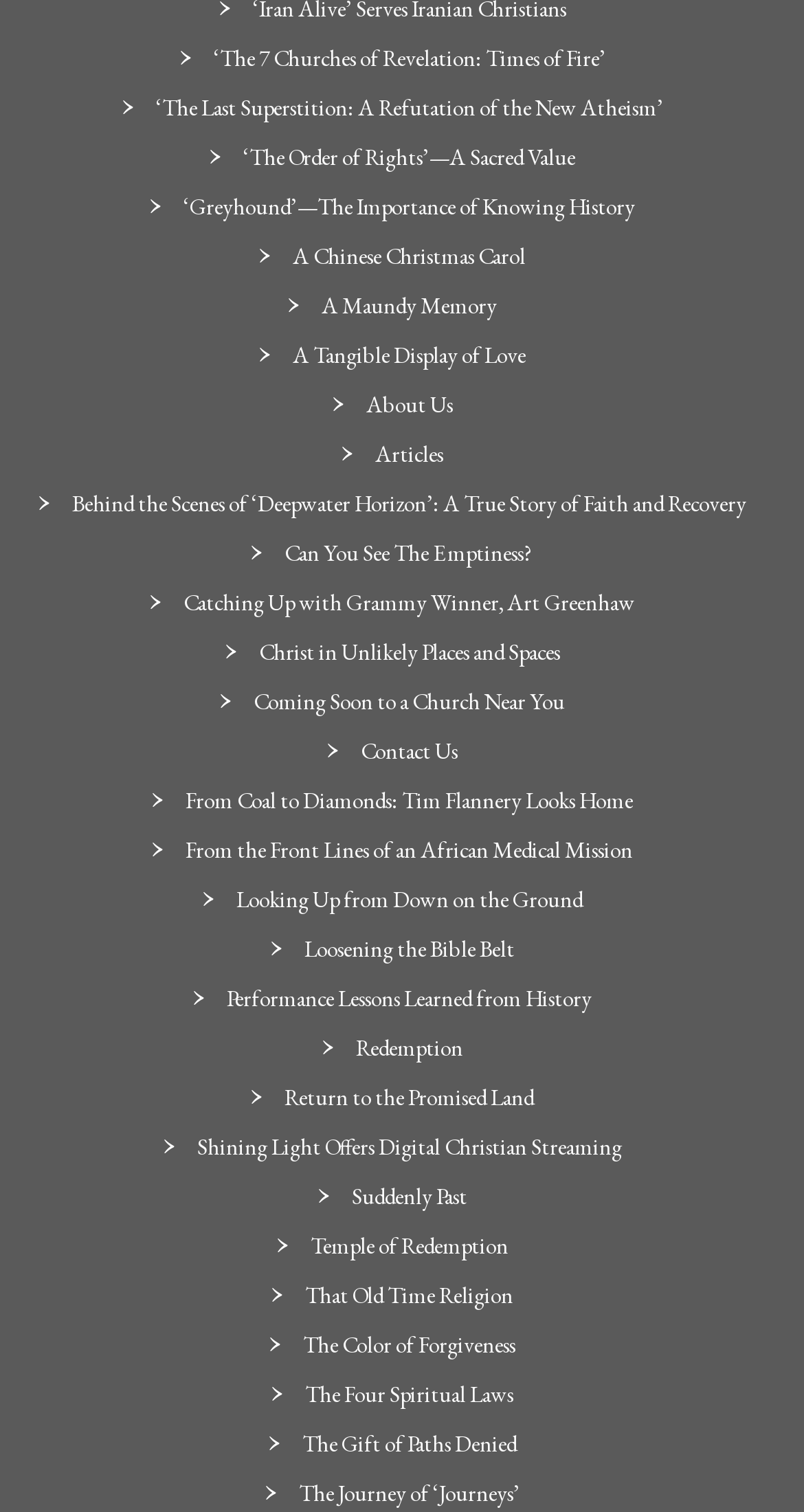Pinpoint the bounding box coordinates of the clickable element to carry out the following instruction: "Browse 'Articles'."

[0.467, 0.29, 0.551, 0.309]